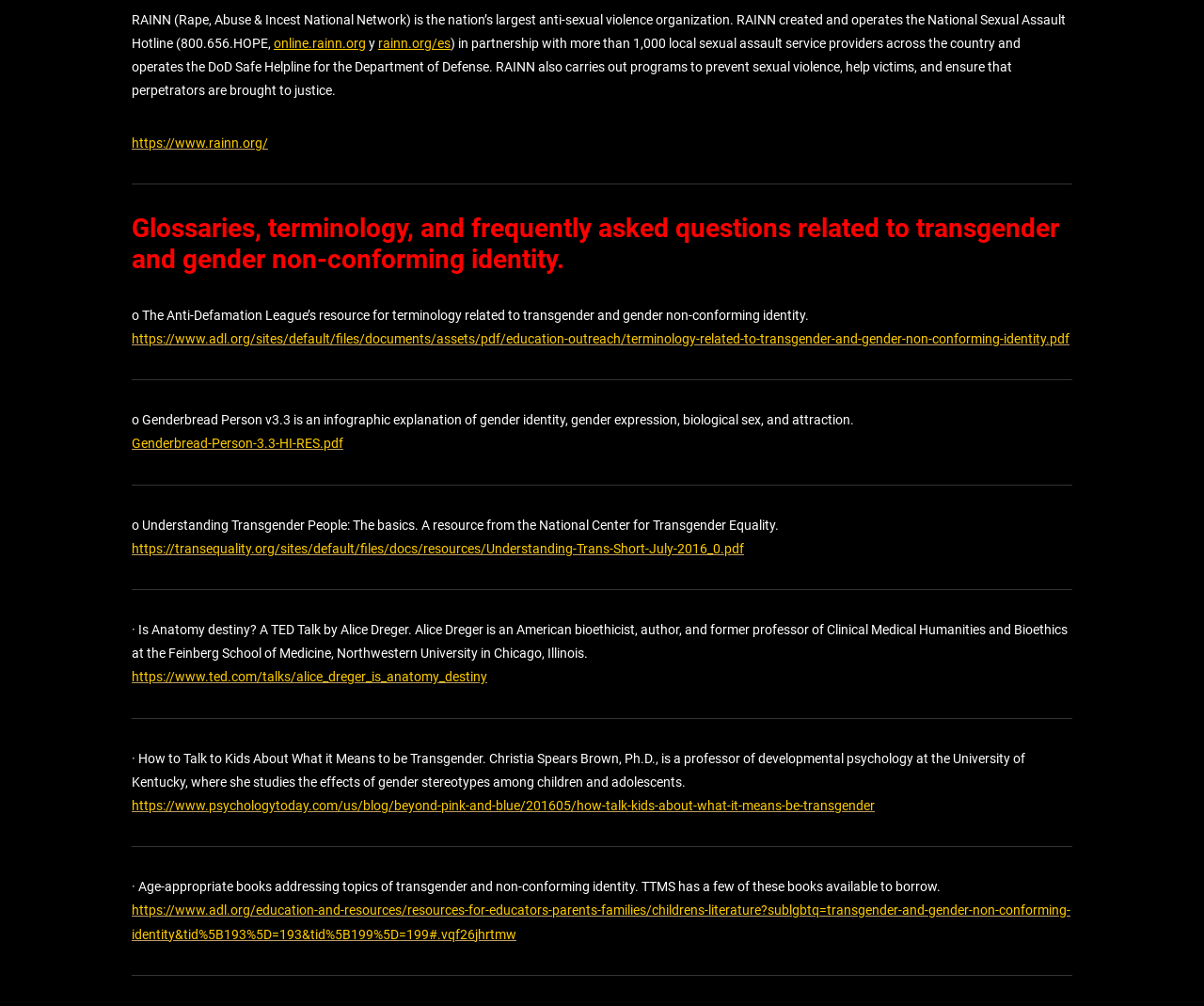Locate the bounding box coordinates of the area you need to click to fulfill this instruction: 'watch Alice Dreger's TED Talk on anatomy and destiny'. The coordinates must be in the form of four float numbers ranging from 0 to 1: [left, top, right, bottom].

[0.109, 0.665, 0.405, 0.68]